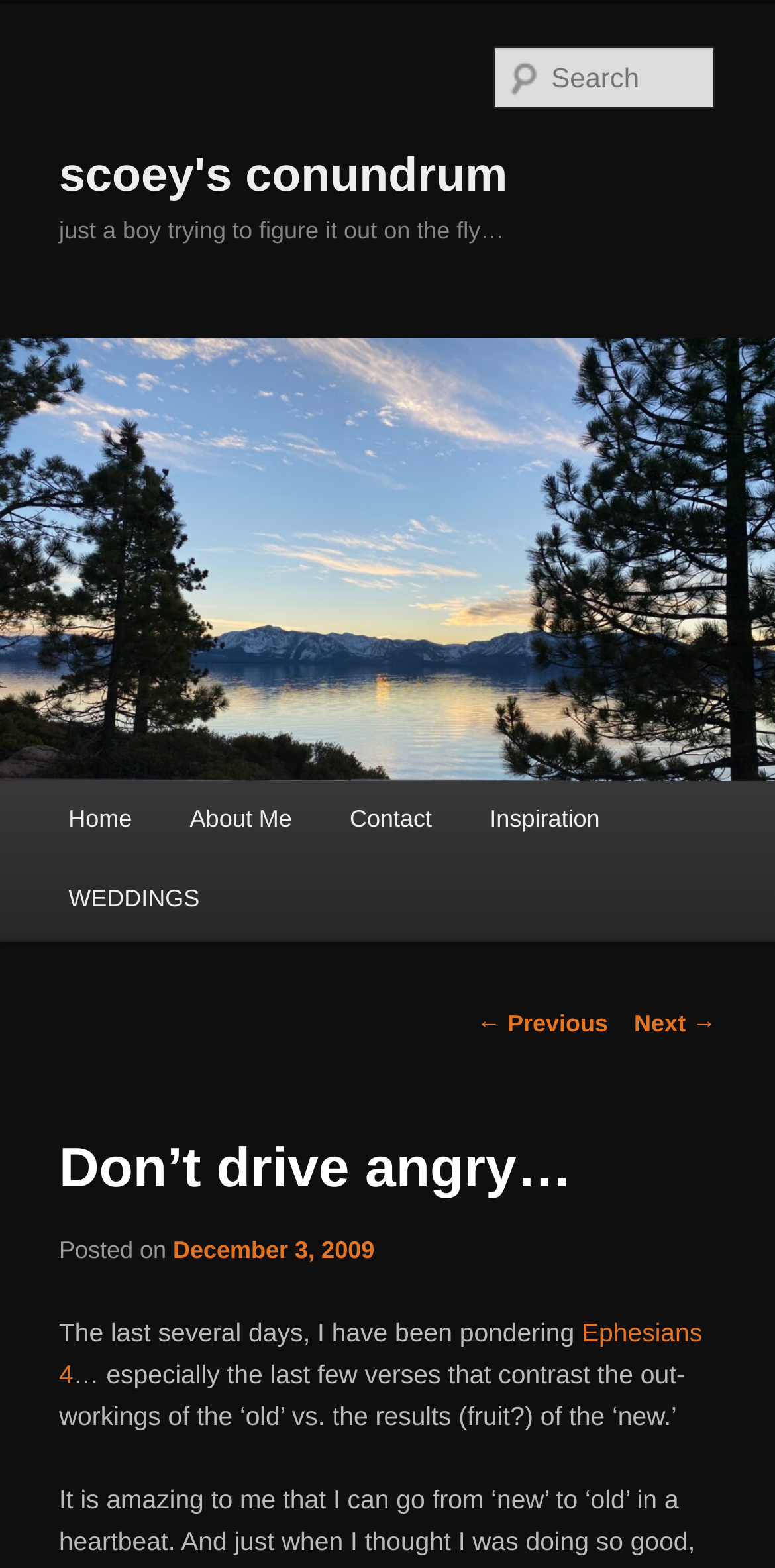Please provide the bounding box coordinate of the region that matches the element description: December 3, 2009. Coordinates should be in the format (top-left x, top-left y, bottom-right x, bottom-right y) and all values should be between 0 and 1.

[0.223, 0.789, 0.483, 0.807]